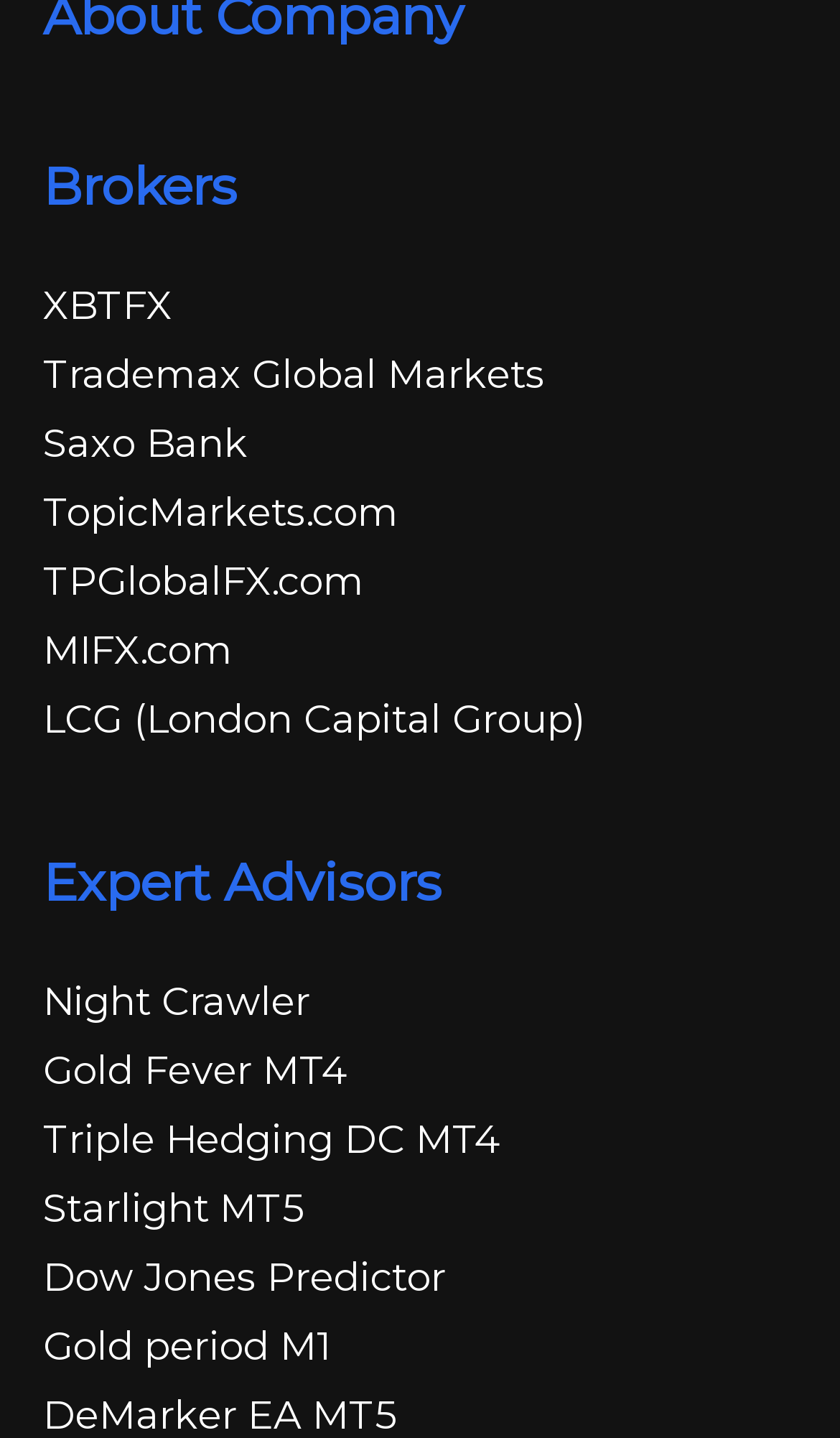Please examine the image and provide a detailed answer to the question: What is the first broker listed?

The first link under the 'Brokers' section is XBTFX, which suggests that it is the first broker listed on the webpage.